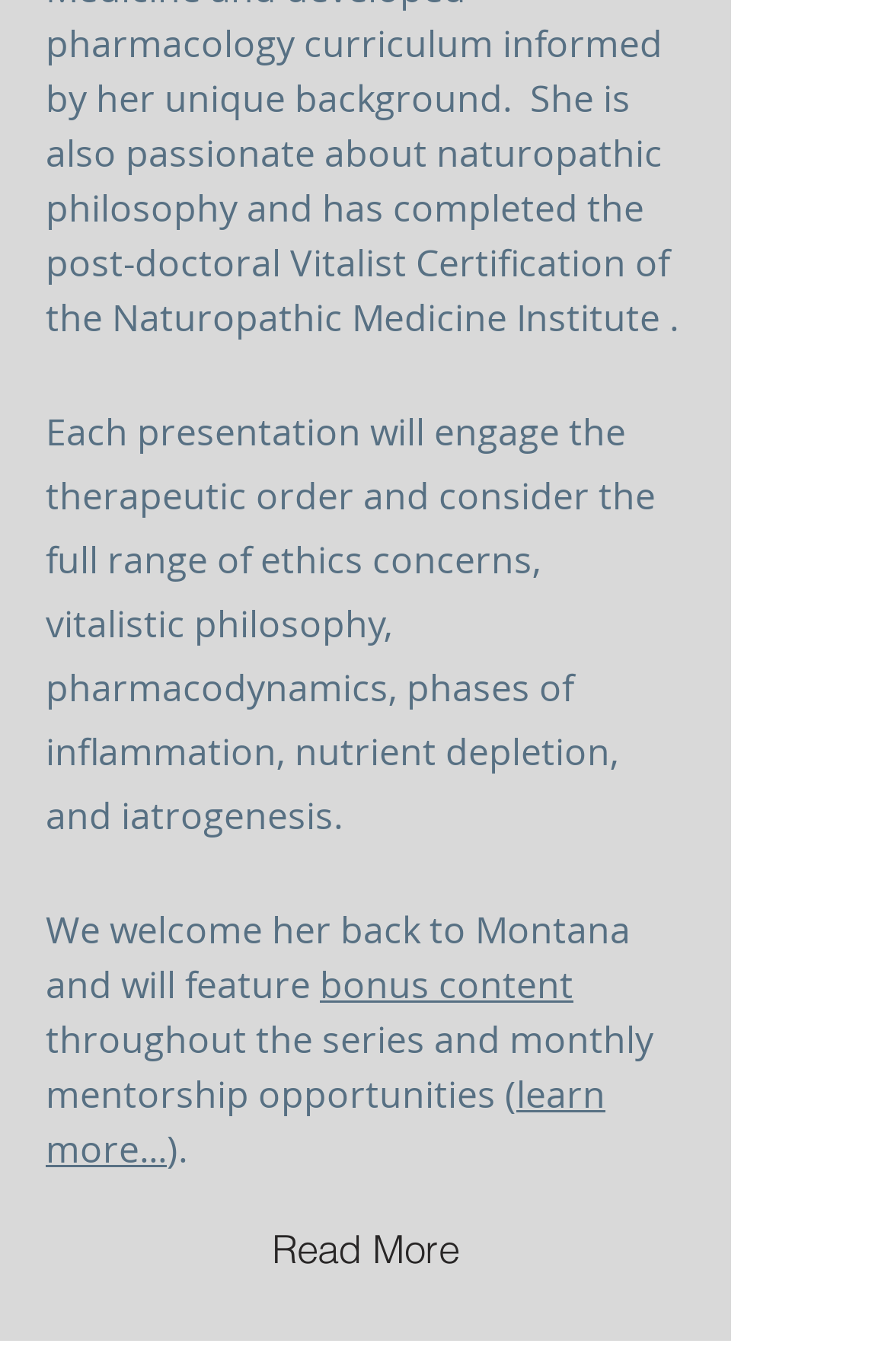Provide the bounding box coordinates of the HTML element described as: "learn more...". The bounding box coordinates should be four float numbers between 0 and 1, i.e., [left, top, right, bottom].

[0.051, 0.78, 0.679, 0.856]